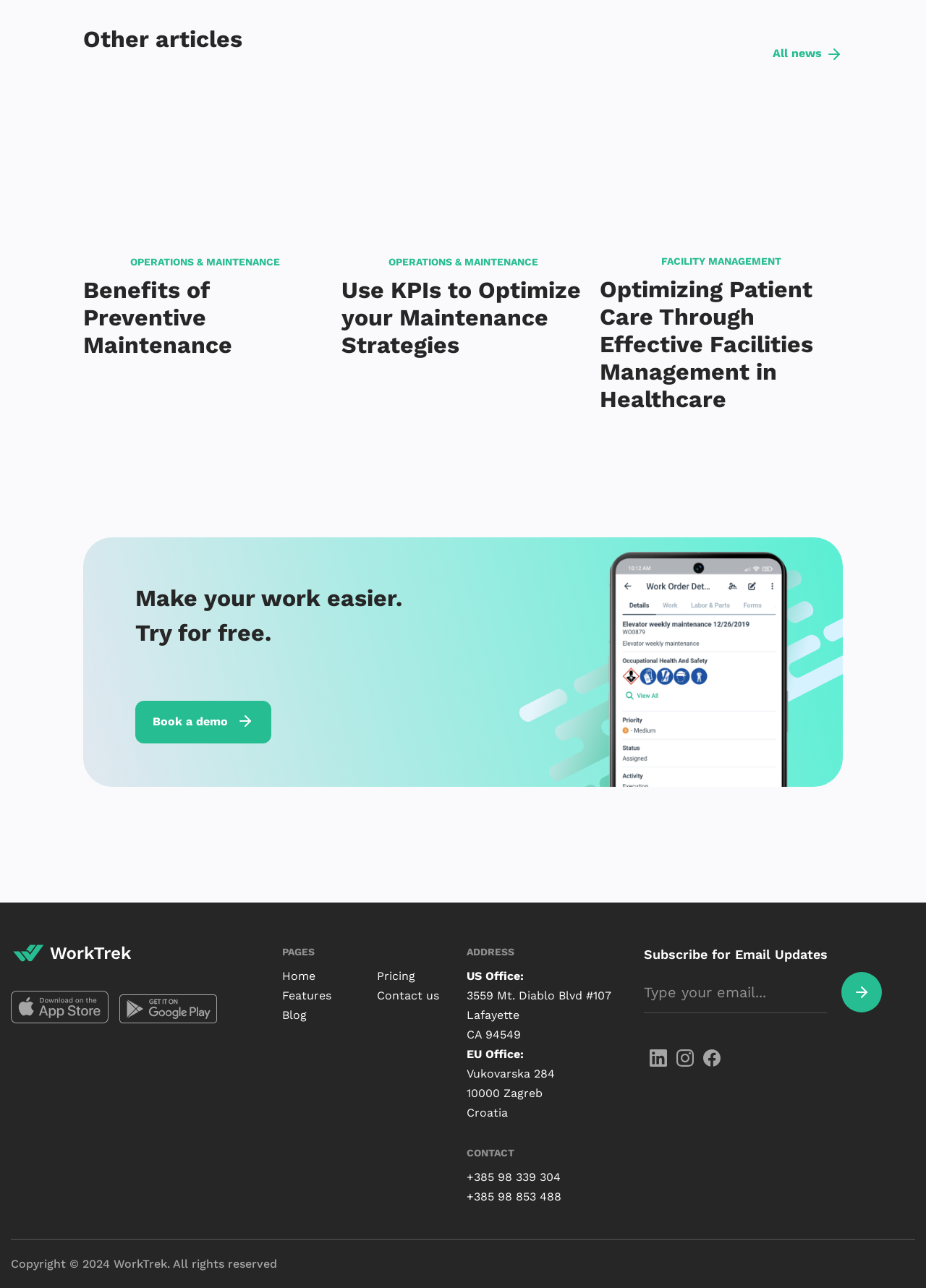What is the purpose of the 'Book a demo' button?
From the screenshot, provide a brief answer in one word or phrase.

To schedule a demo